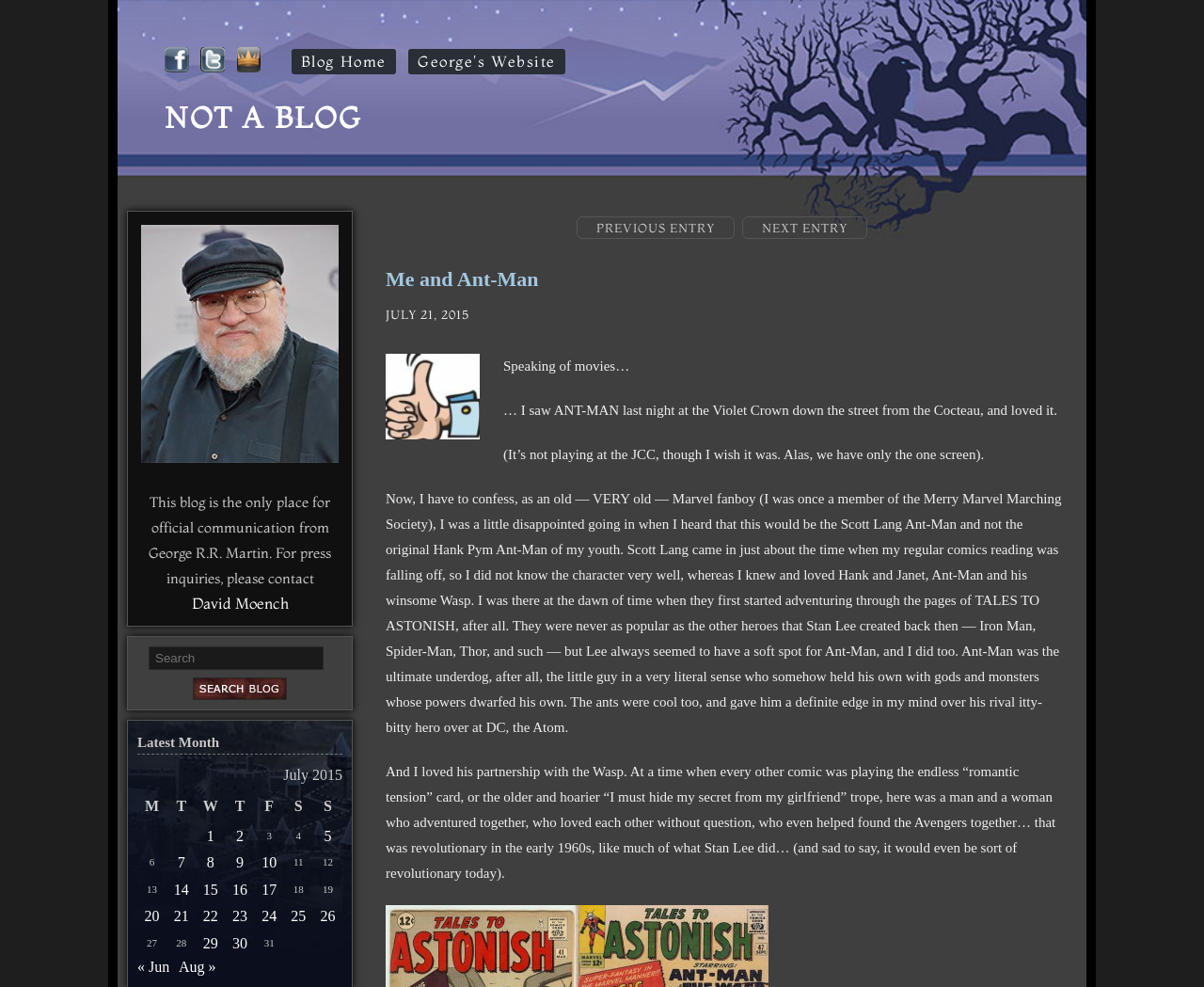Provide a thorough and detailed response to the question by examining the image: 
What is the author's opinion about Ant-Man?

The author's opinion about Ant-Man can be inferred from the text 'I saw ANT-MAN last night at the Violet Crown down the street from the Cocteau, and loved it.' which indicates that the author enjoyed the movie.